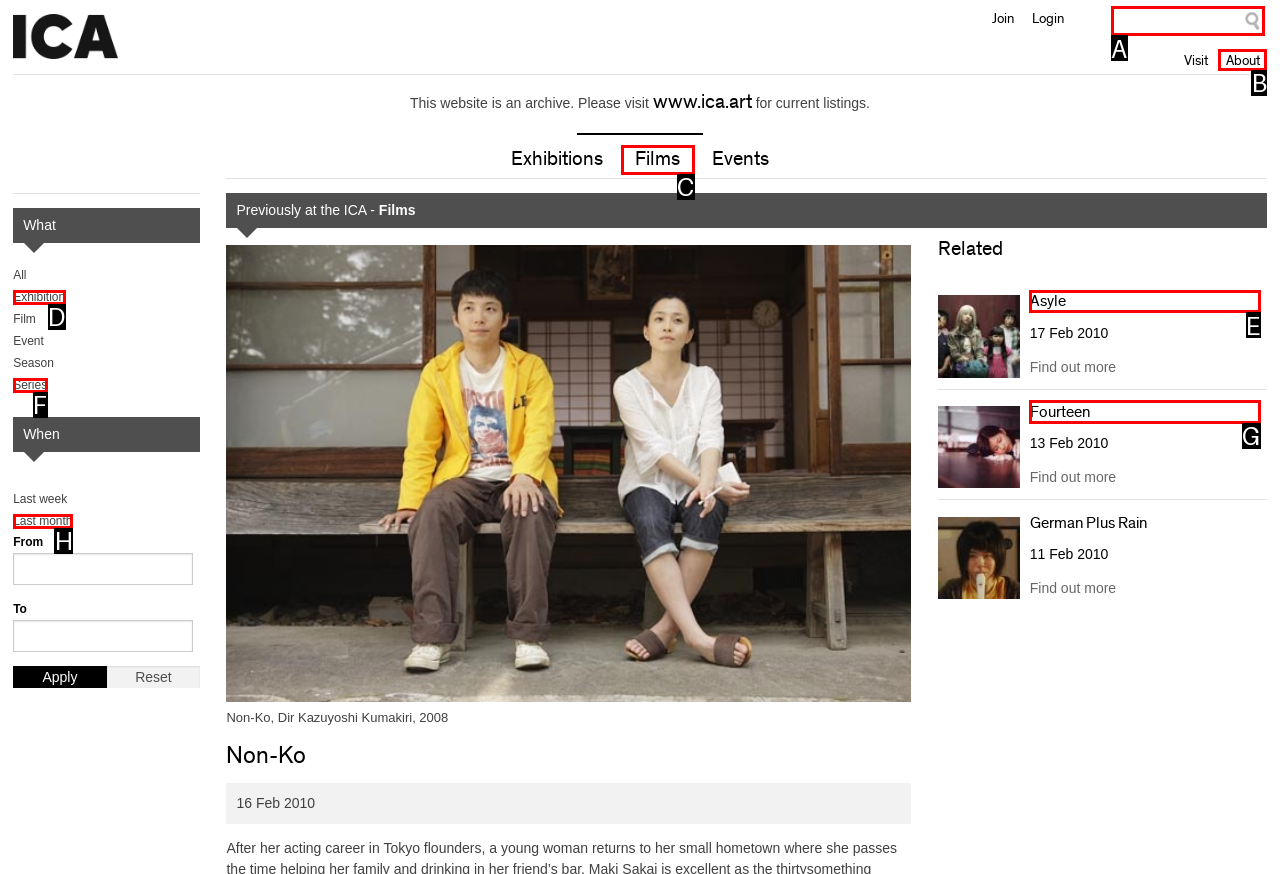For the instruction: Click on the 'ACM SIGGRAPH' link, determine the appropriate UI element to click from the given options. Respond with the letter corresponding to the correct choice.

None